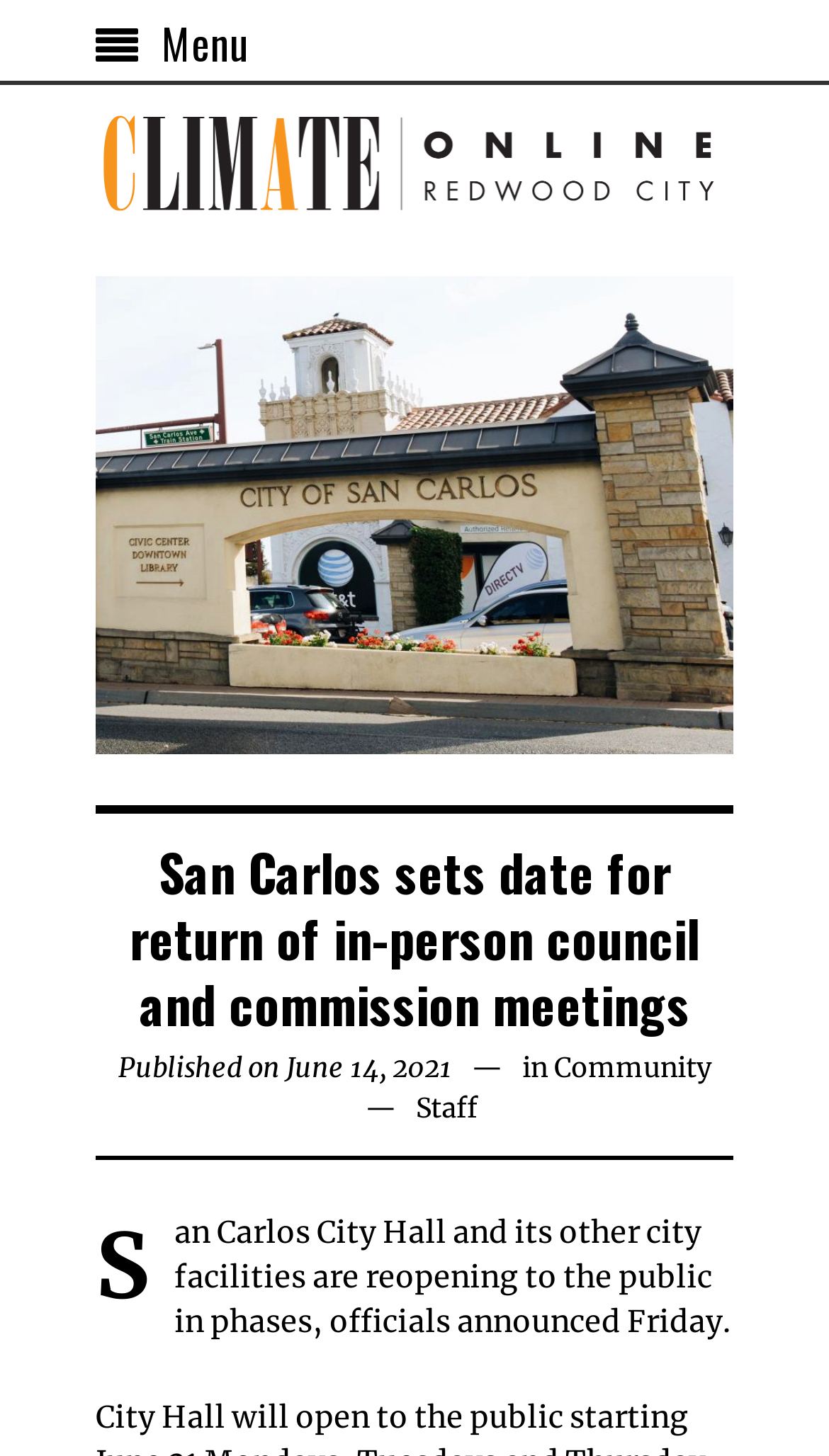Respond concisely with one word or phrase to the following query:
Is the article related to a community?

Yes